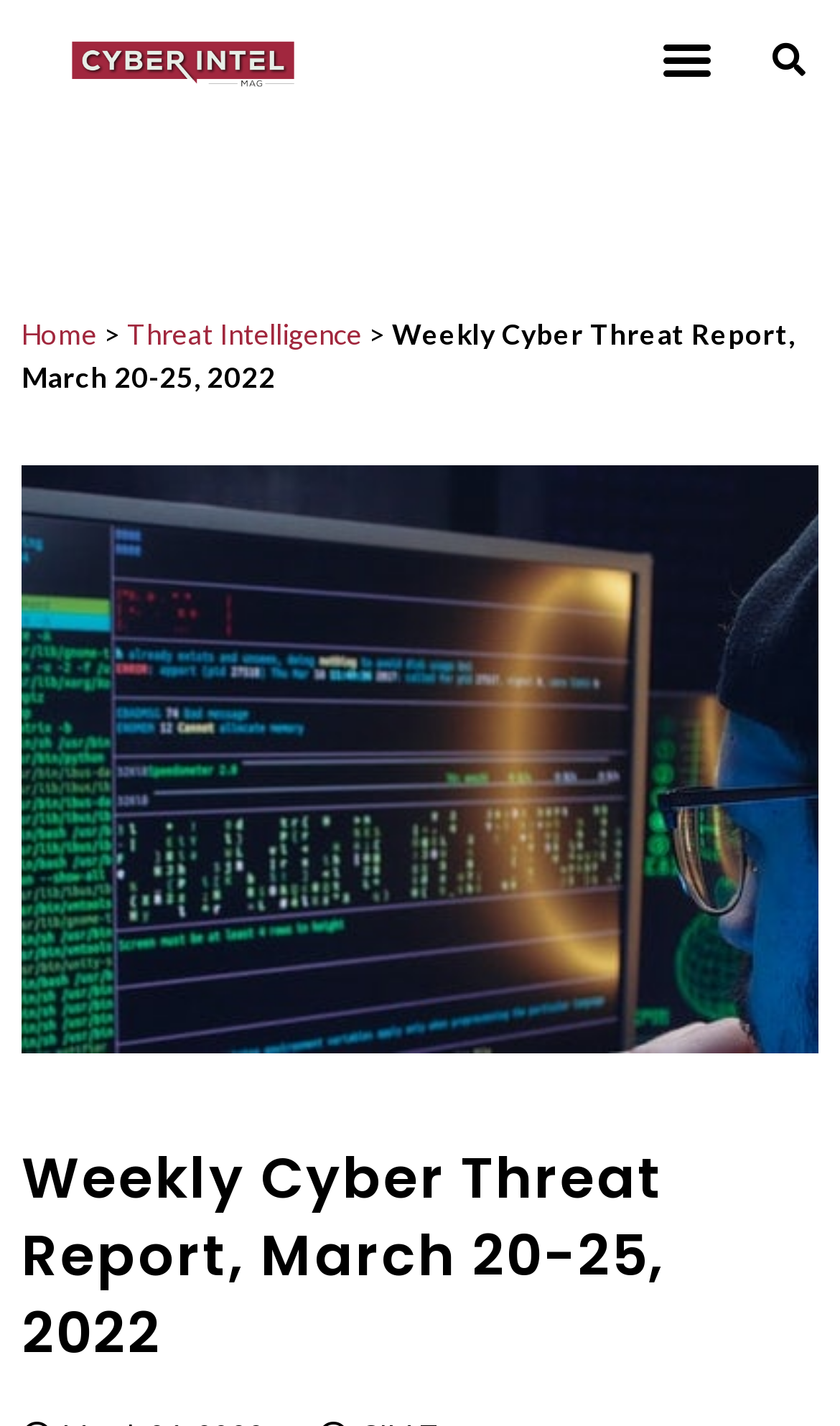What is the navigation option next to 'Home'?
From the image, provide a succinct answer in one word or a short phrase.

Threat Intelligence